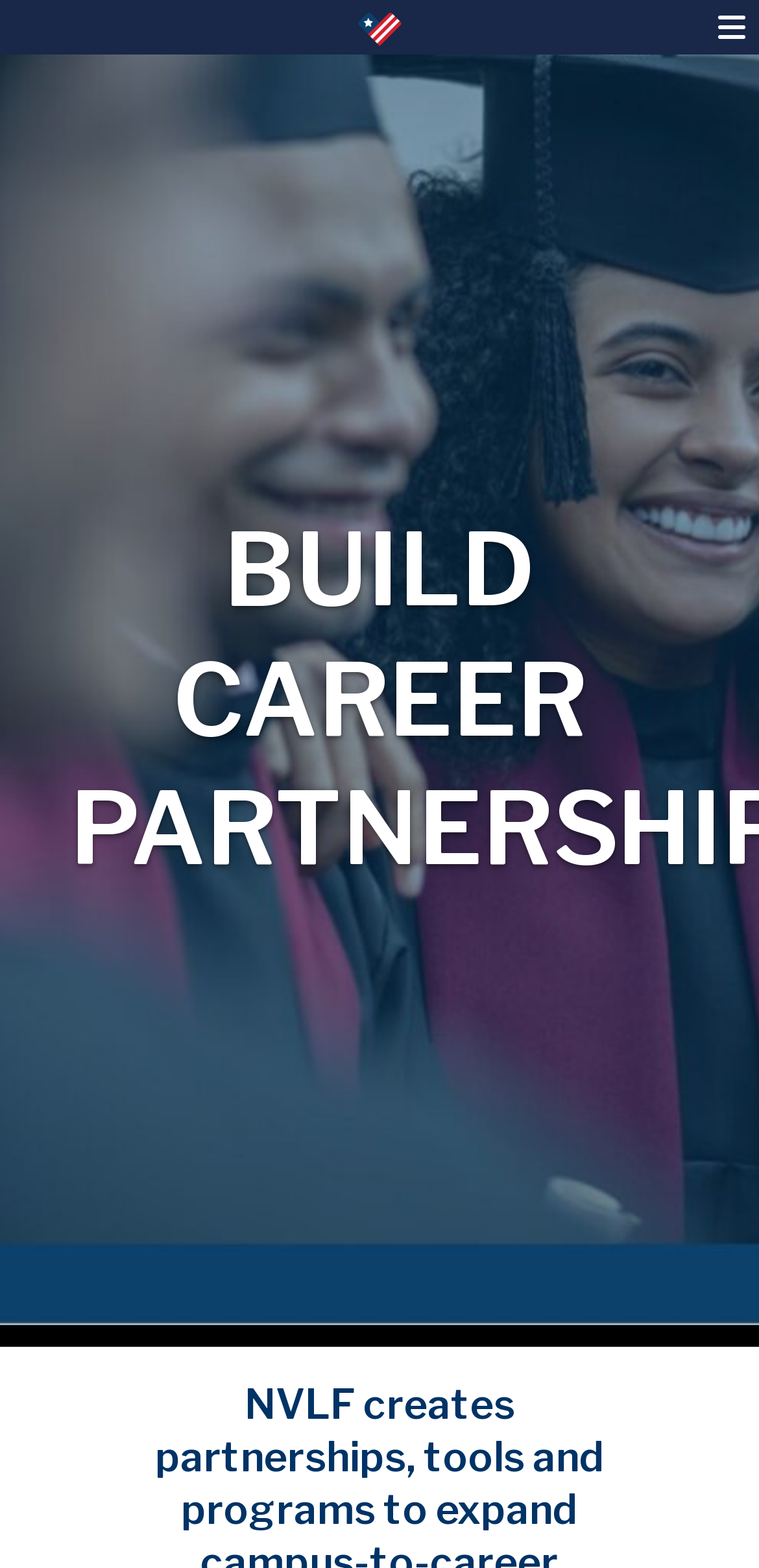What is the principal heading displayed on the webpage?

BUILD CAREER
PARTNERSHIPS